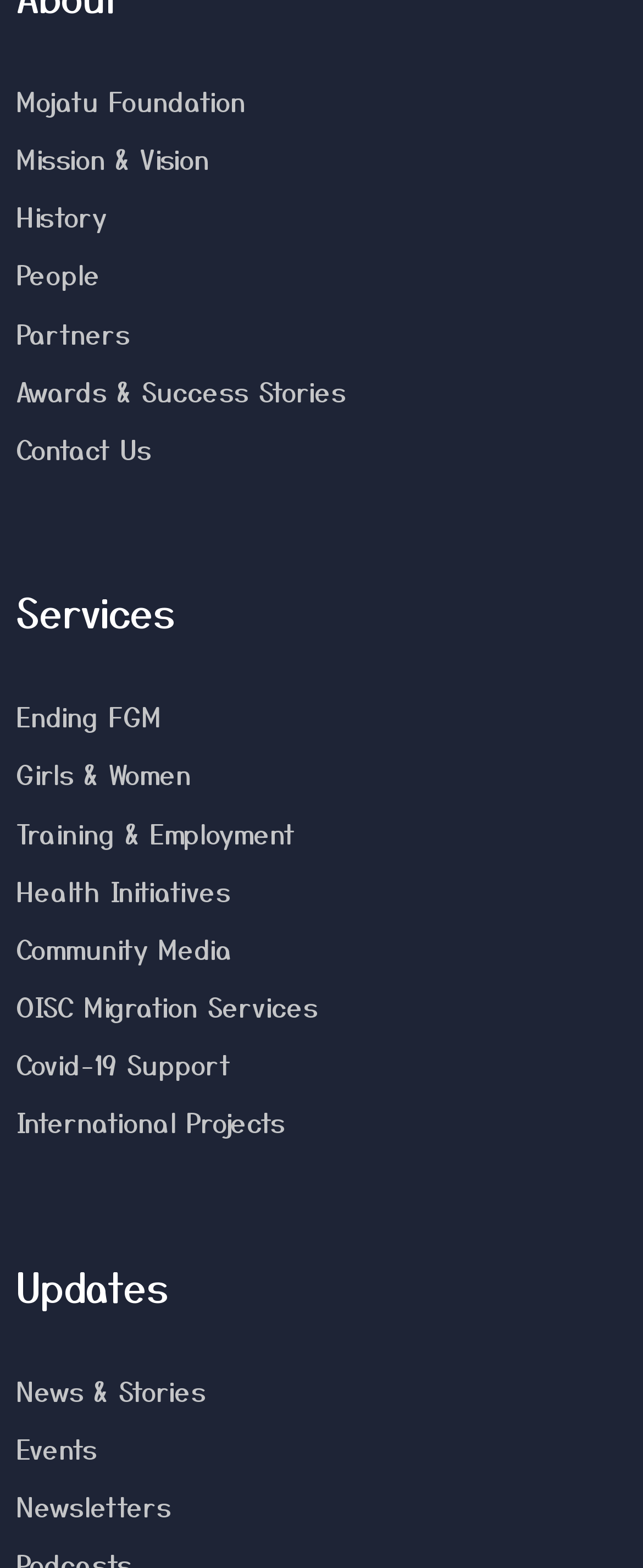Can you determine the bounding box coordinates of the area that needs to be clicked to fulfill the following instruction: "read the latest News & Stories"?

[0.026, 0.874, 0.321, 0.899]